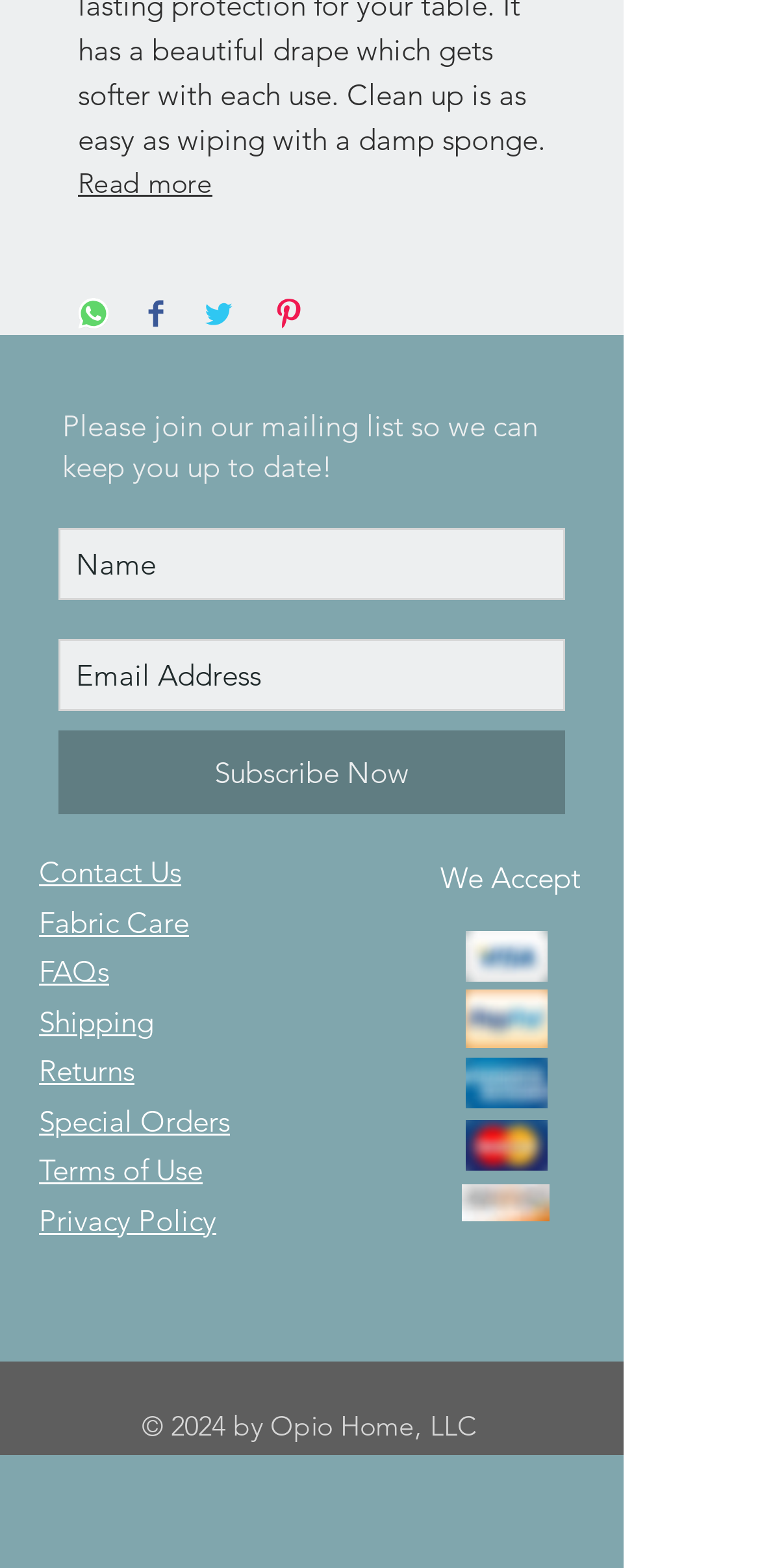Determine the bounding box of the UI element mentioned here: "Auswahl Speichern". The coordinates must be in the format [left, top, right, bottom] with values ranging from 0 to 1.

None